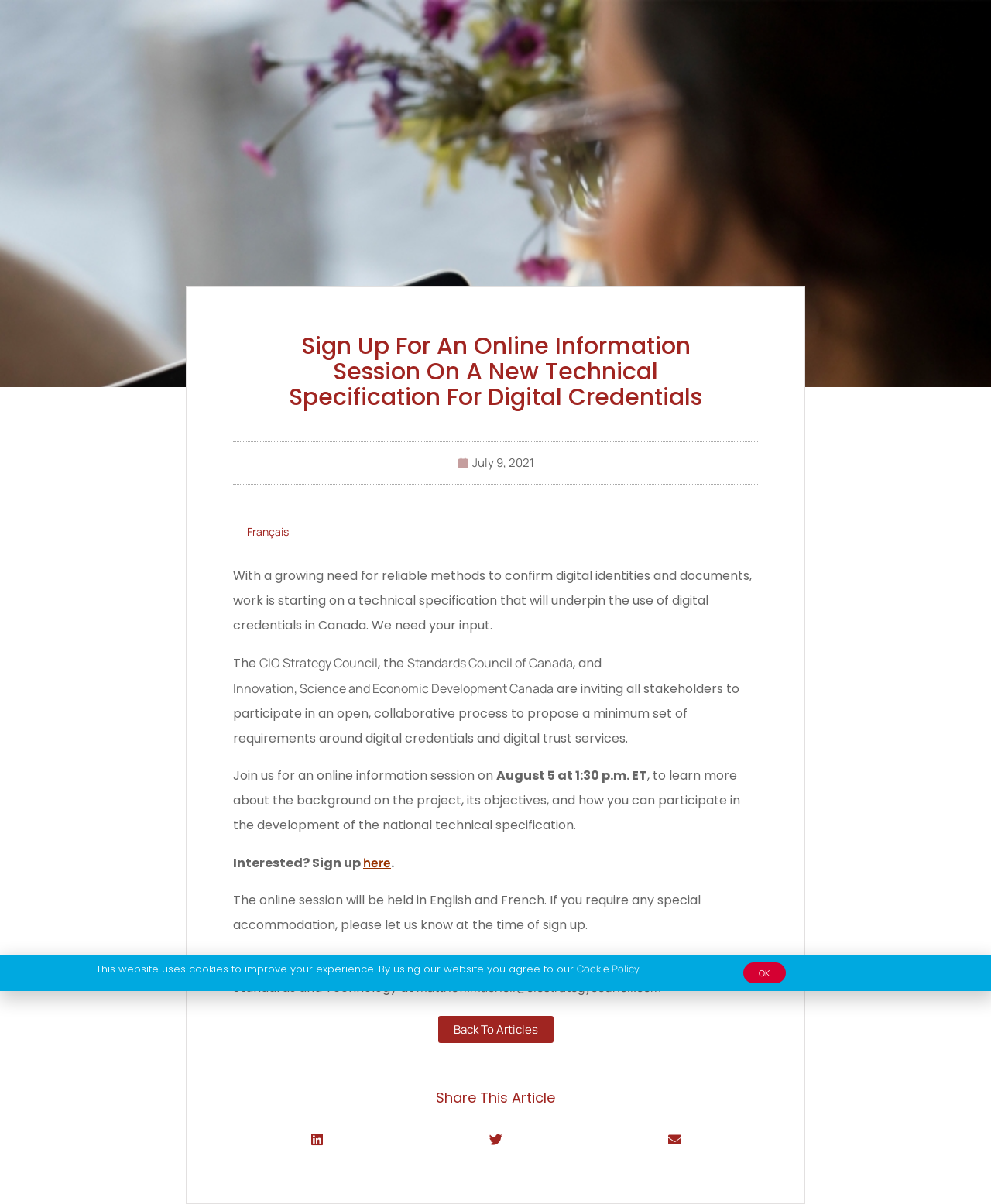Find and indicate the bounding box coordinates of the region you should select to follow the given instruction: "Contact Matthew MacNeil".

[0.42, 0.81, 0.667, 0.83]